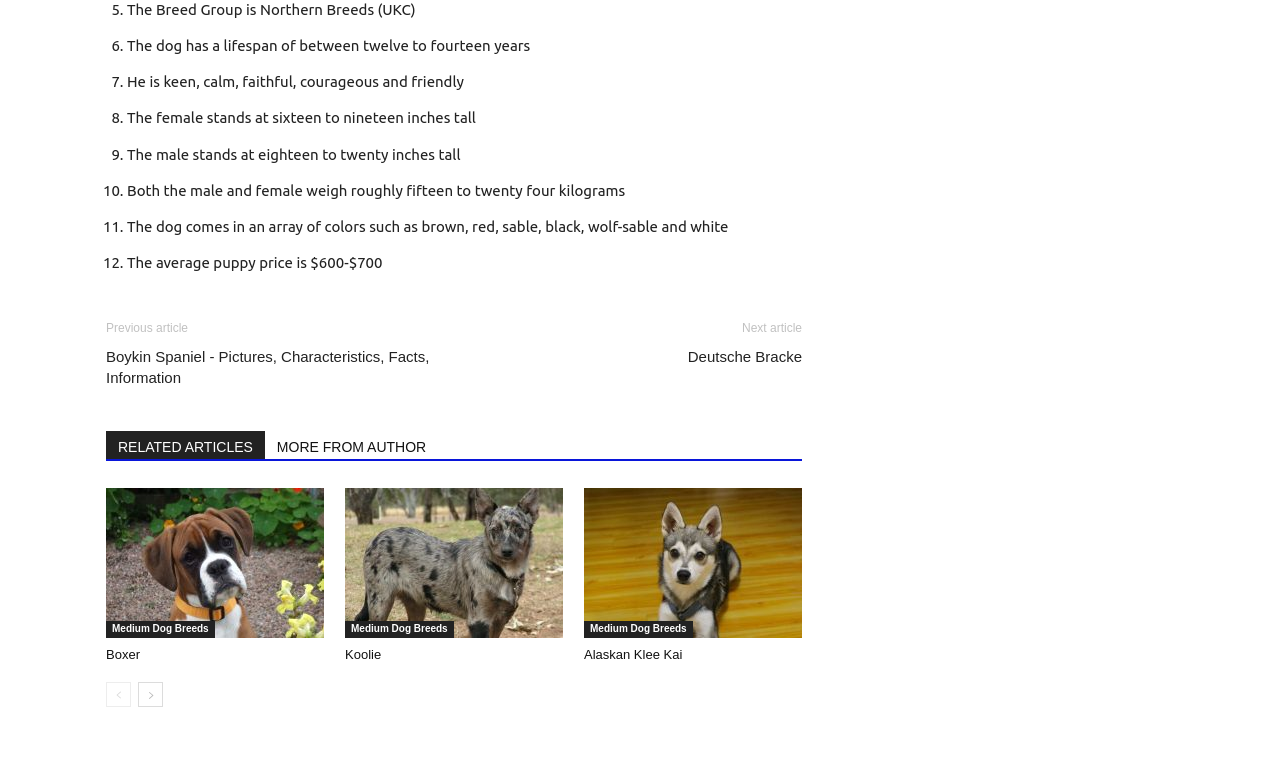How tall does the male dog stand?
Use the image to give a comprehensive and detailed response to the question.

The answer can be found in the sixth static text element, which states 'The male stands at eighteen to twenty inches tall'.